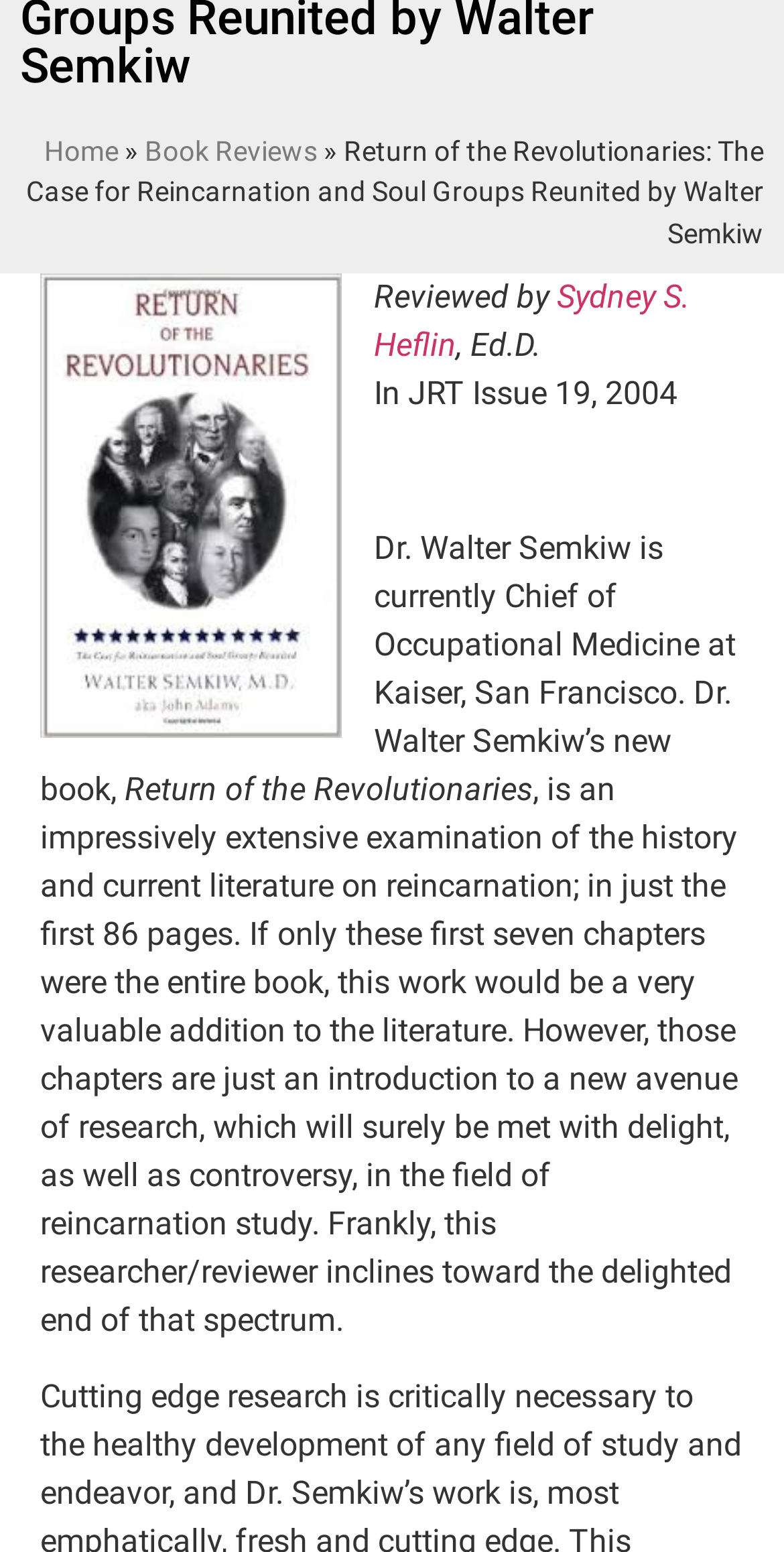Find the bounding box of the UI element described as follows: "Book Reviews".

[0.185, 0.087, 0.405, 0.108]